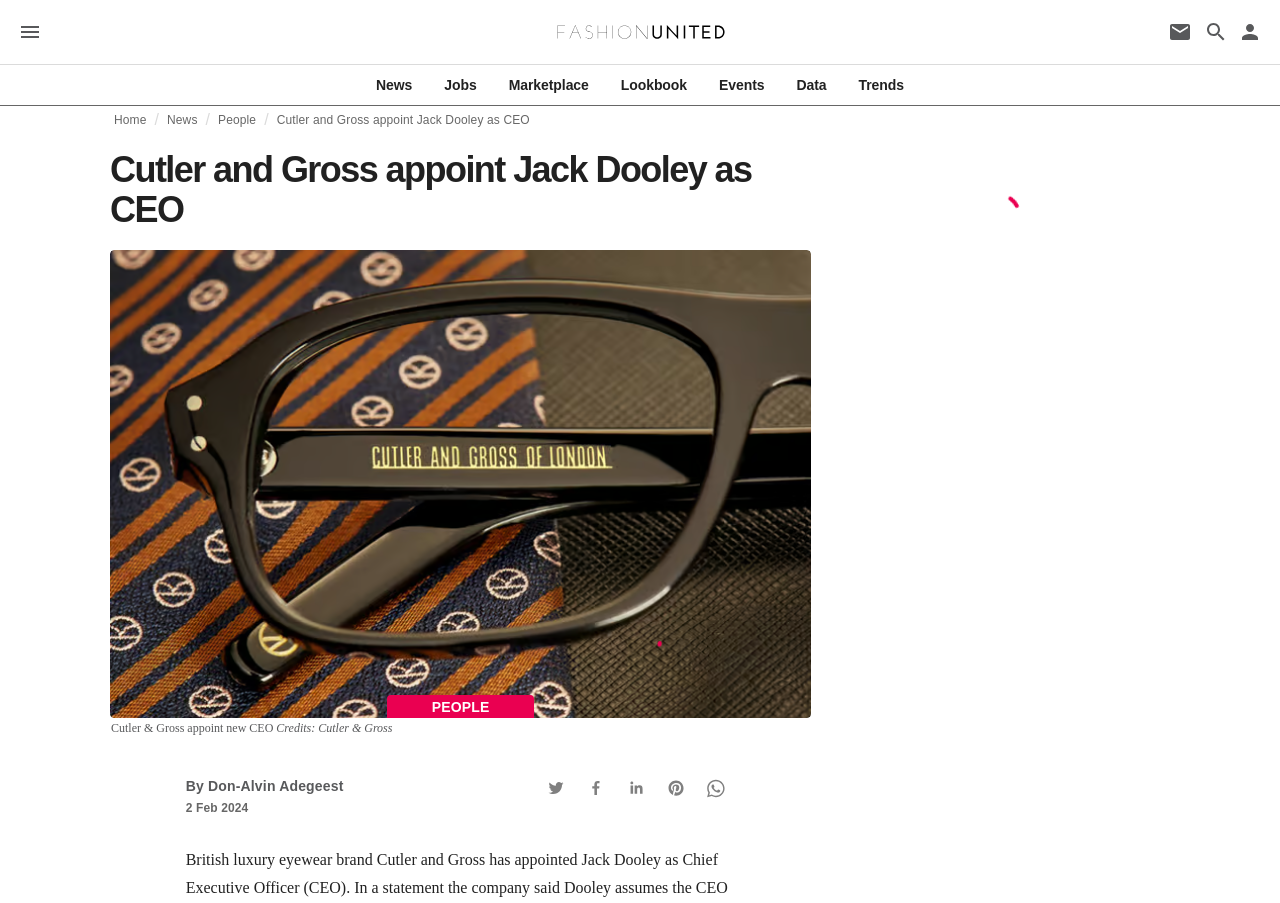Identify the bounding box coordinates for the UI element described as: "By Don-Alvin Adegeest". The coordinates should be provided as four floats between 0 and 1: [left, top, right, bottom].

[0.145, 0.861, 0.268, 0.879]